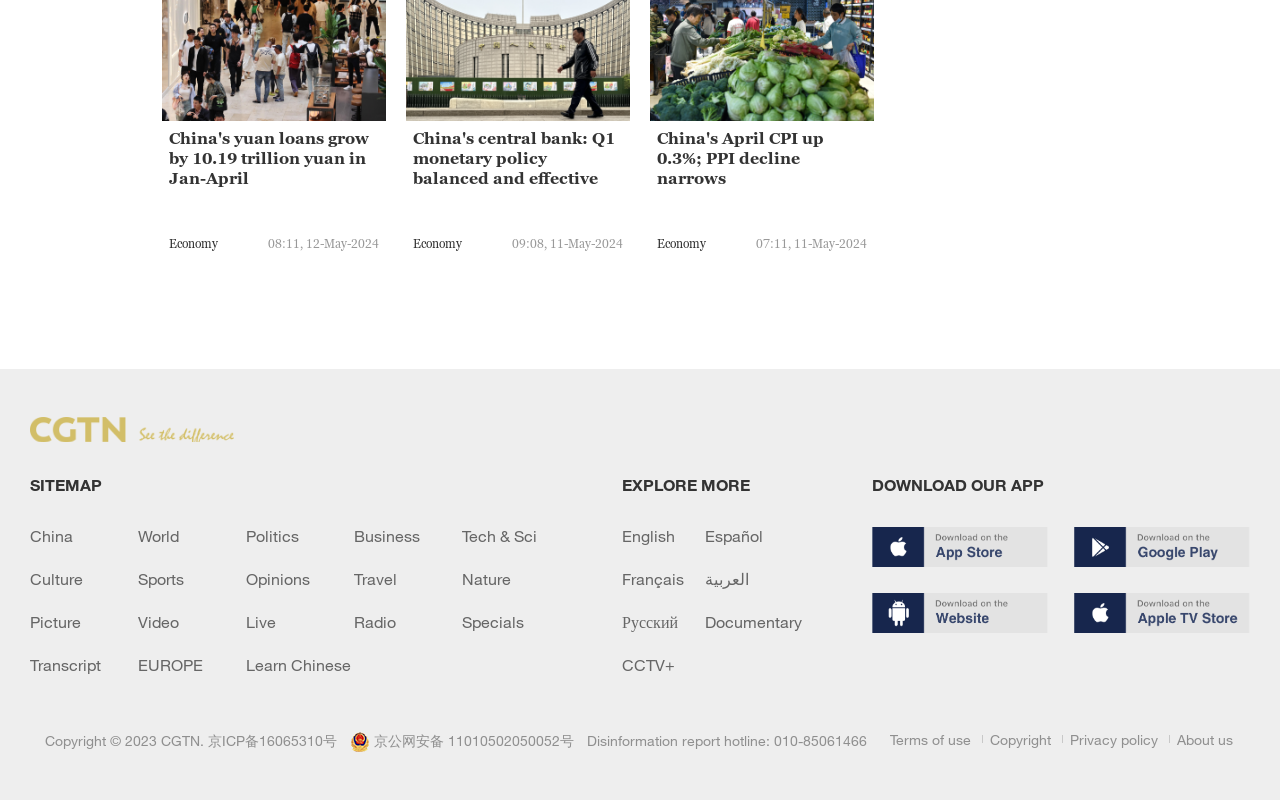What is the name of the organization that owns the webpage?
Using the image as a reference, give a one-word or short phrase answer.

CGTN